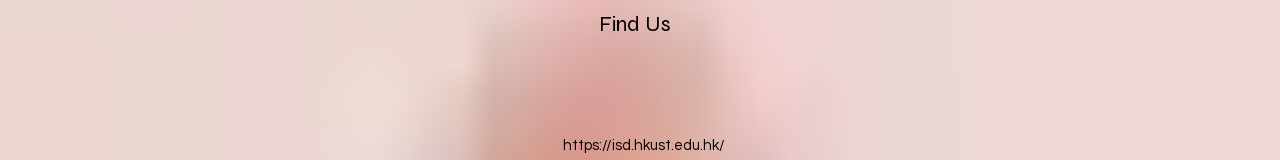What is the atmosphere created by the image?
Please use the image to provide an in-depth answer to the question.

The caption describes the image as creating a 'tranquil and inviting atmosphere', which suggests that the image is meant to be calming and welcoming to viewers.